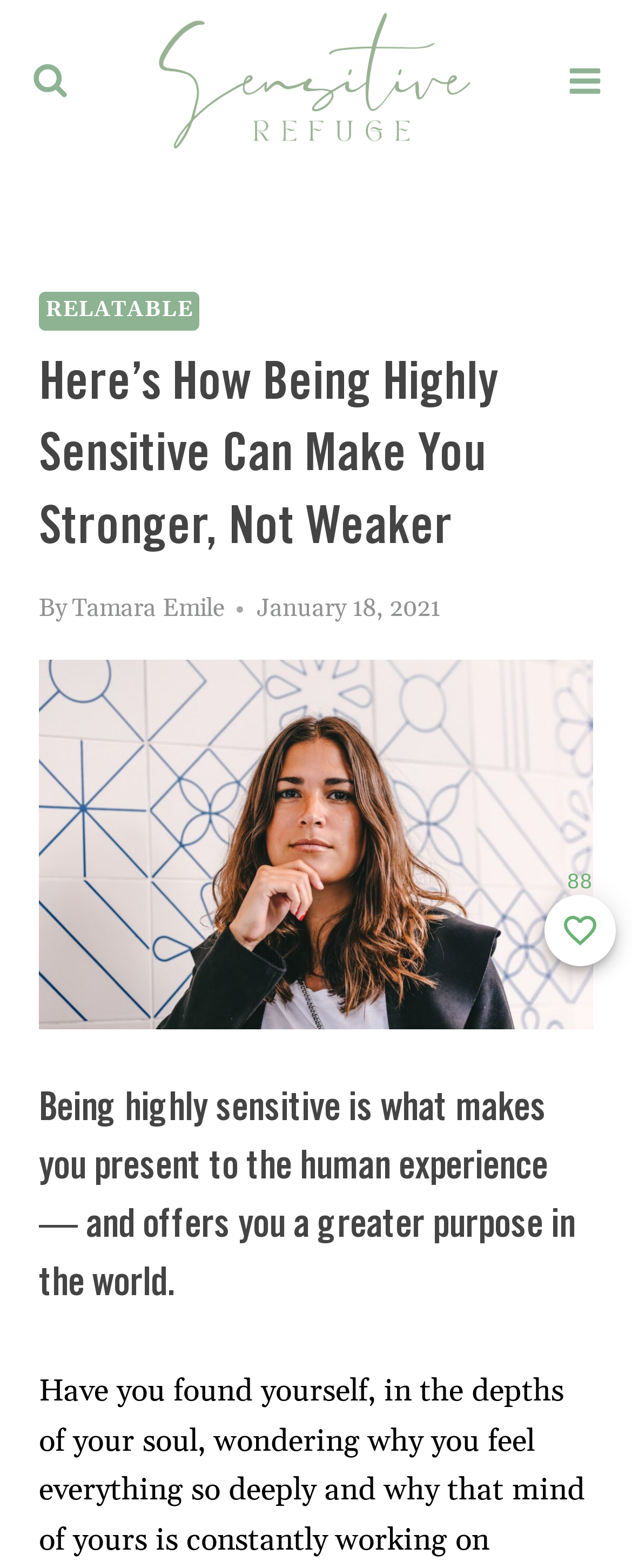Give a one-word or one-phrase response to the question:
How many times has this page been favorited?

88 times